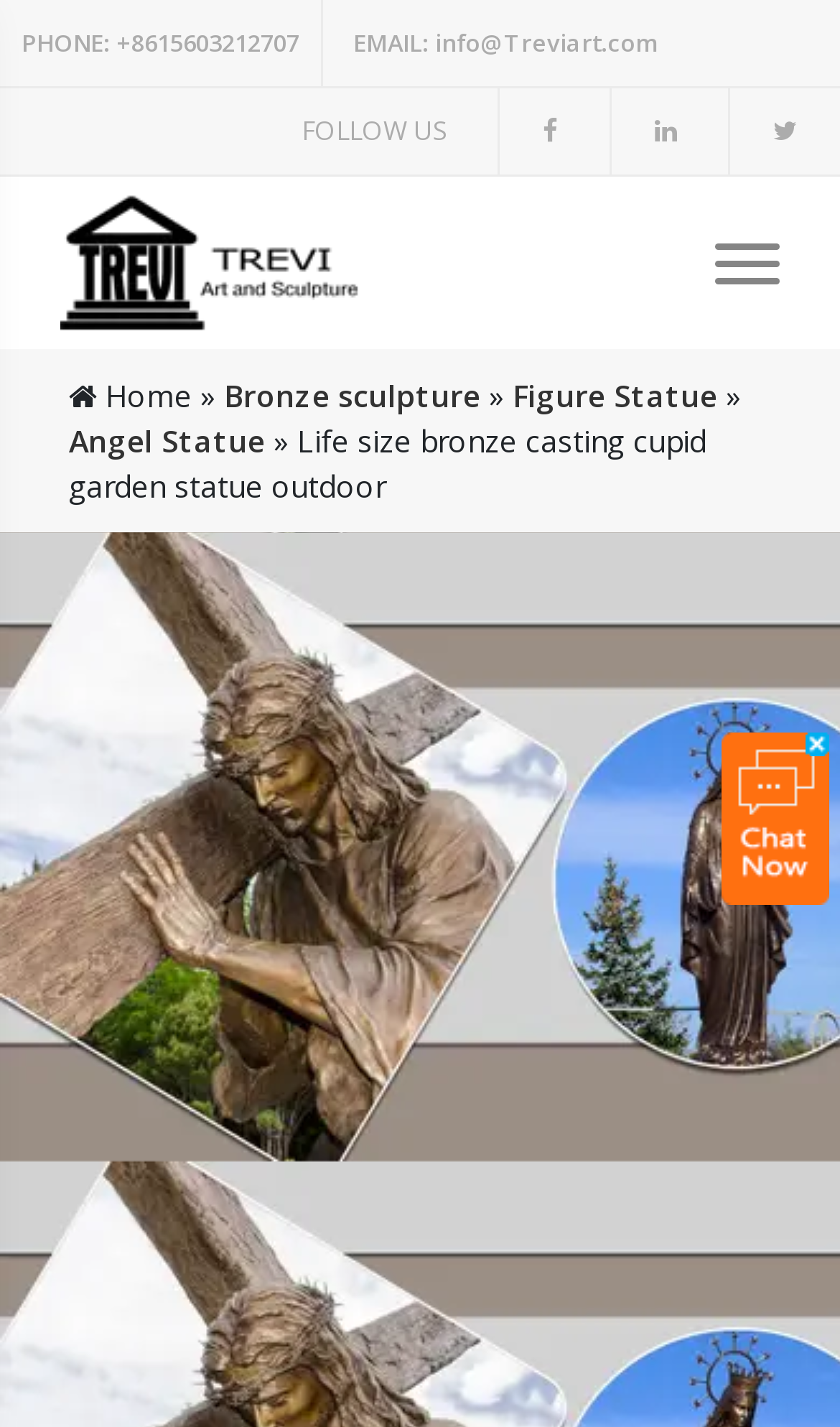Please find the main title text of this webpage.

Life Size Bronze Casting Cupid Garden Statue Outdoor